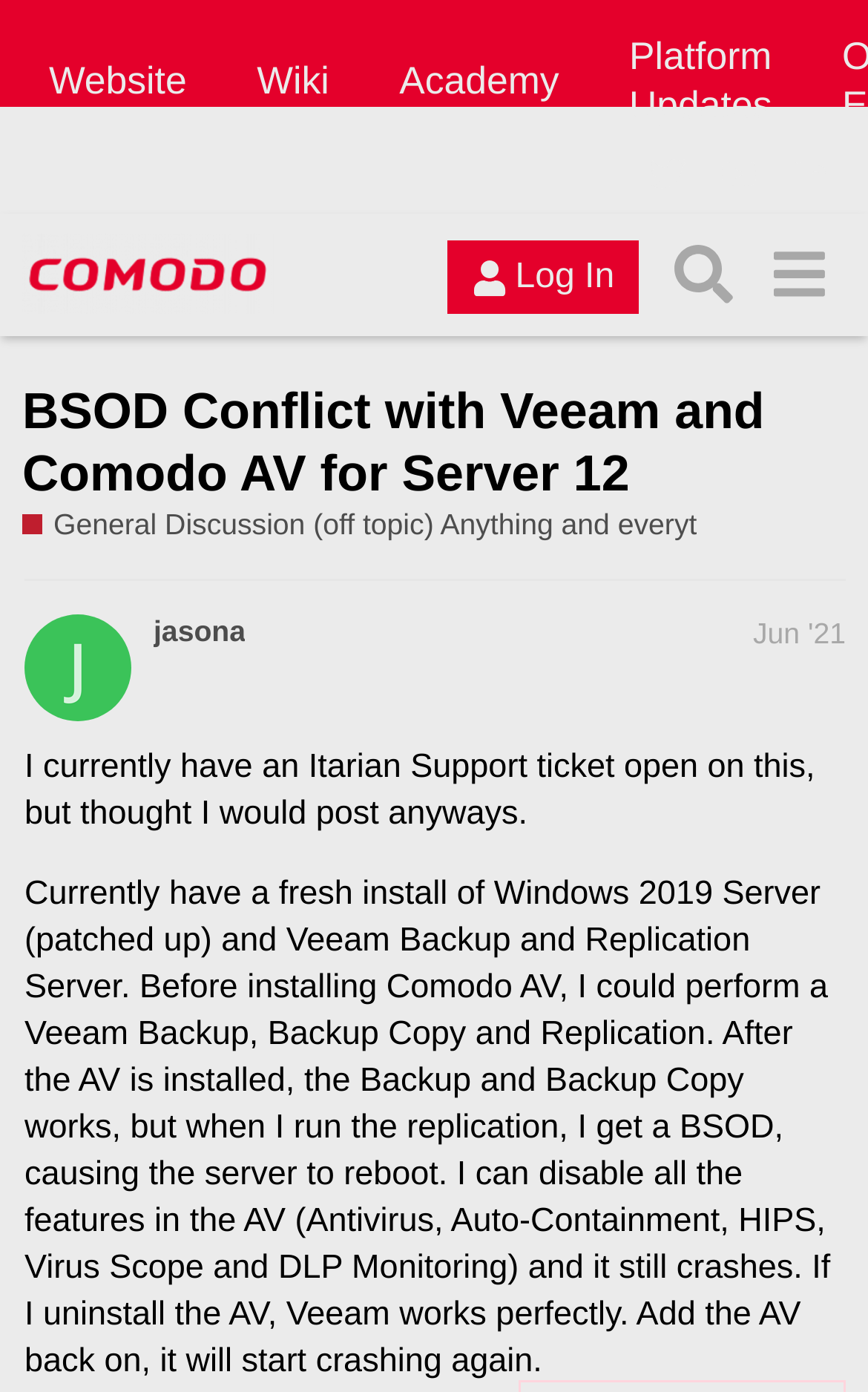What is the topic of the discussion?
Based on the content of the image, thoroughly explain and answer the question.

I found the answer by examining the heading section of the webpage, where I saw a heading element with the text 'BSOD Conflict with Veeam and Comodo AV for Server 12'. This suggests that the topic of the discussion is related to a conflict between Veeam and Comodo AV that causes a BSOD.